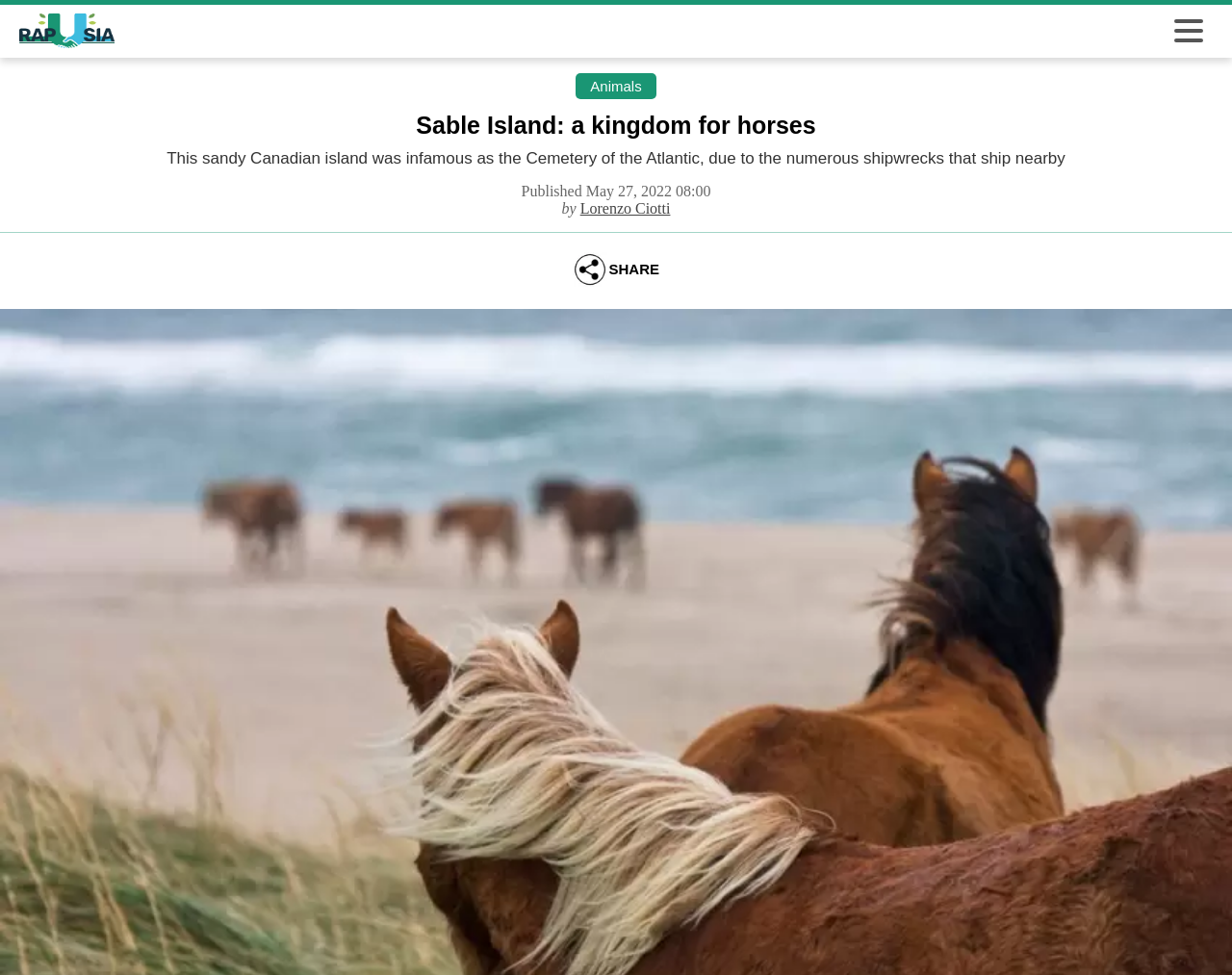Extract the bounding box coordinates of the UI element described by: "Lorenzo Ciotti". The coordinates should include four float numbers ranging from 0 to 1, e.g., [left, top, right, bottom].

[0.471, 0.205, 0.544, 0.222]